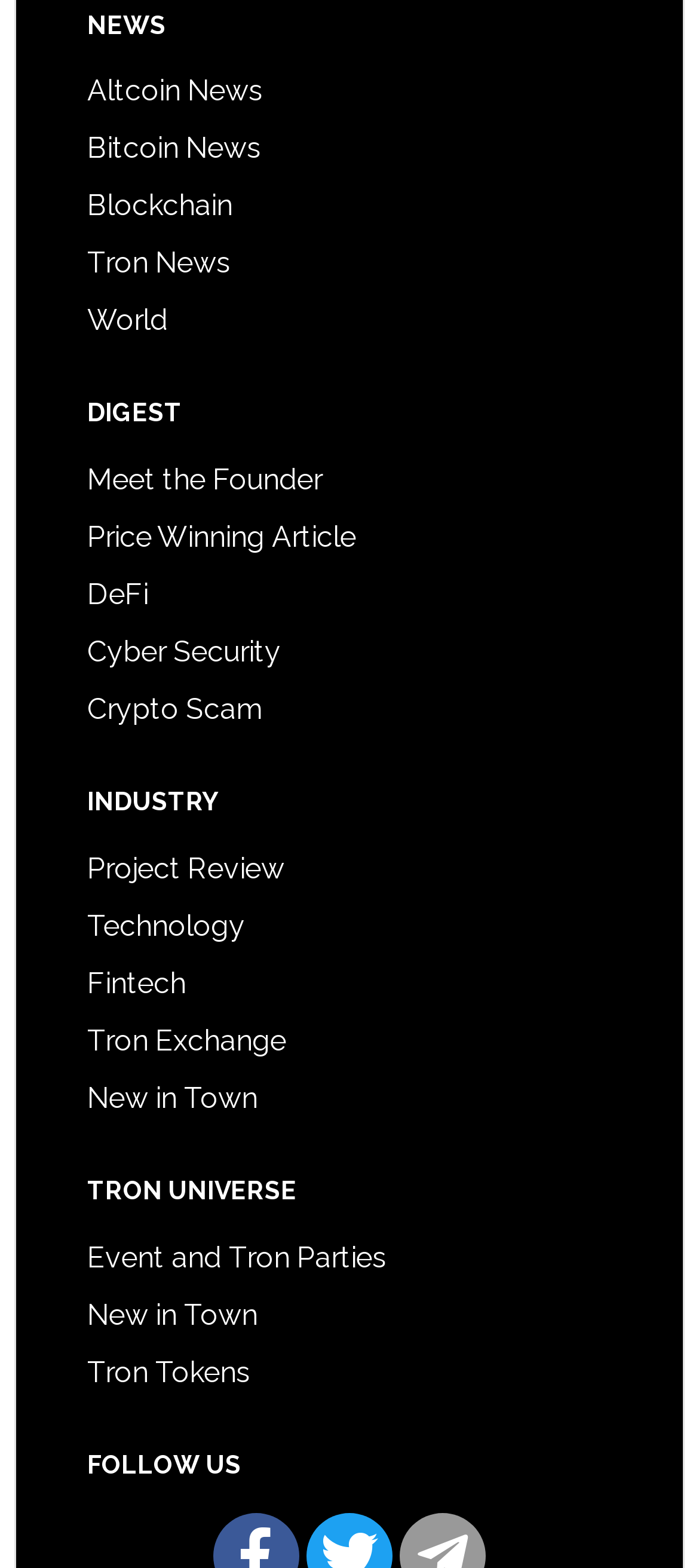Given the element description: "New in Town", predict the bounding box coordinates of this UI element. The coordinates must be four float numbers between 0 and 1, given as [left, top, right, bottom].

[0.125, 0.689, 0.369, 0.711]